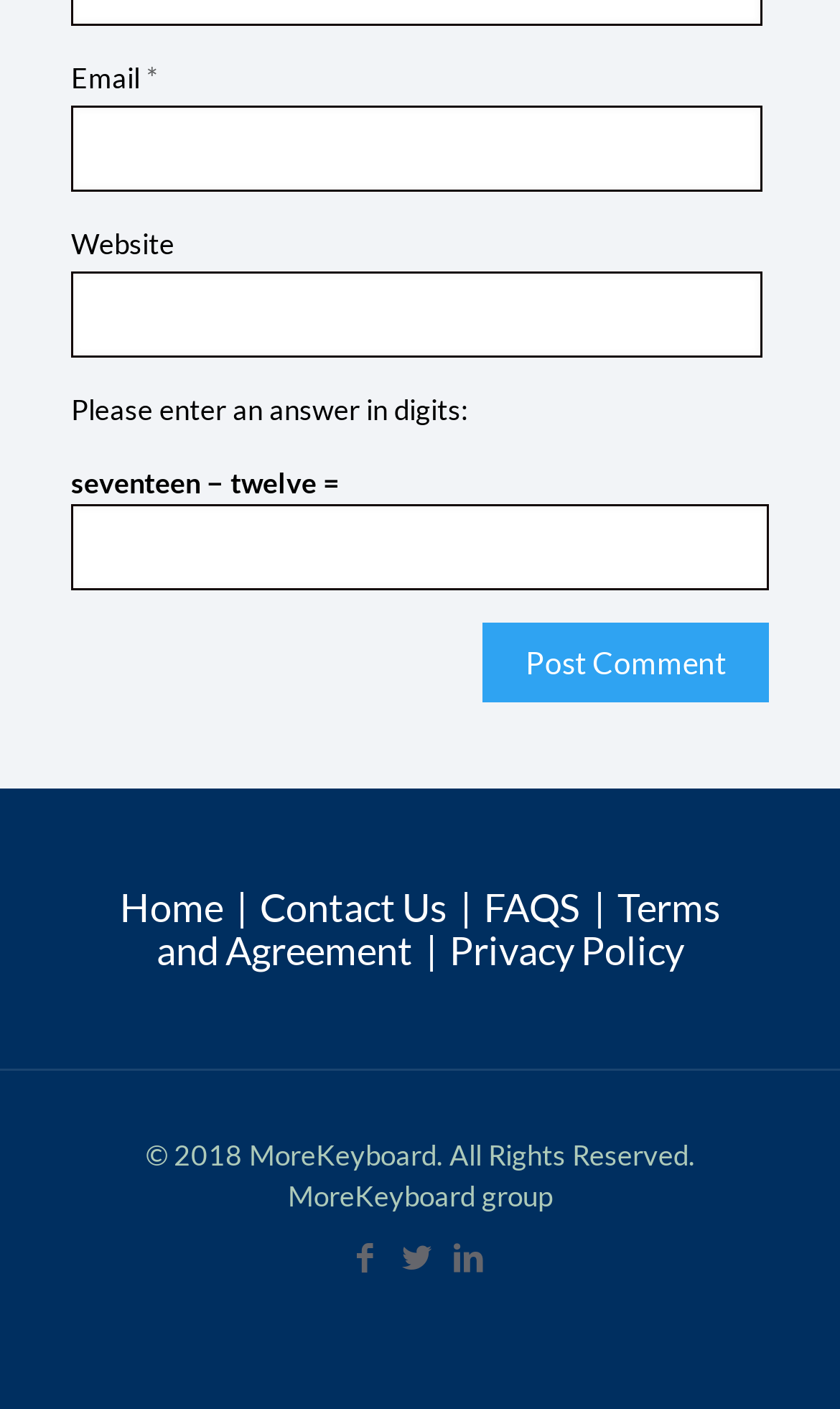Please respond in a single word or phrase: 
What is the math problem presented on the webpage?

seventeen - twelve